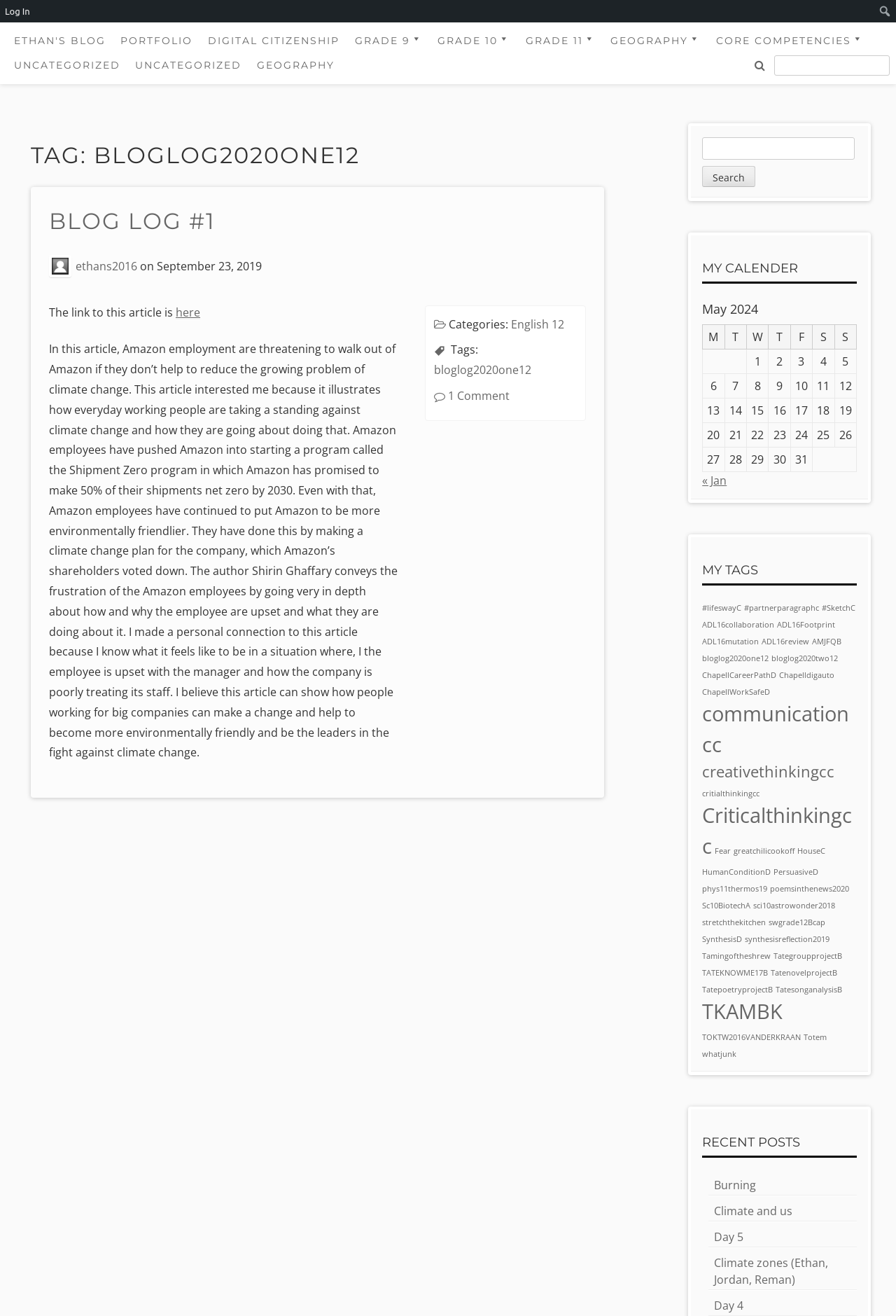Bounding box coordinates should be in the format (top-left x, top-left y, bottom-right x, bottom-right y) and all values should be floating point numbers between 0 and 1. Determine the bounding box coordinate for the UI element described as: communicationccundefined

[0.784, 0.532, 0.948, 0.576]